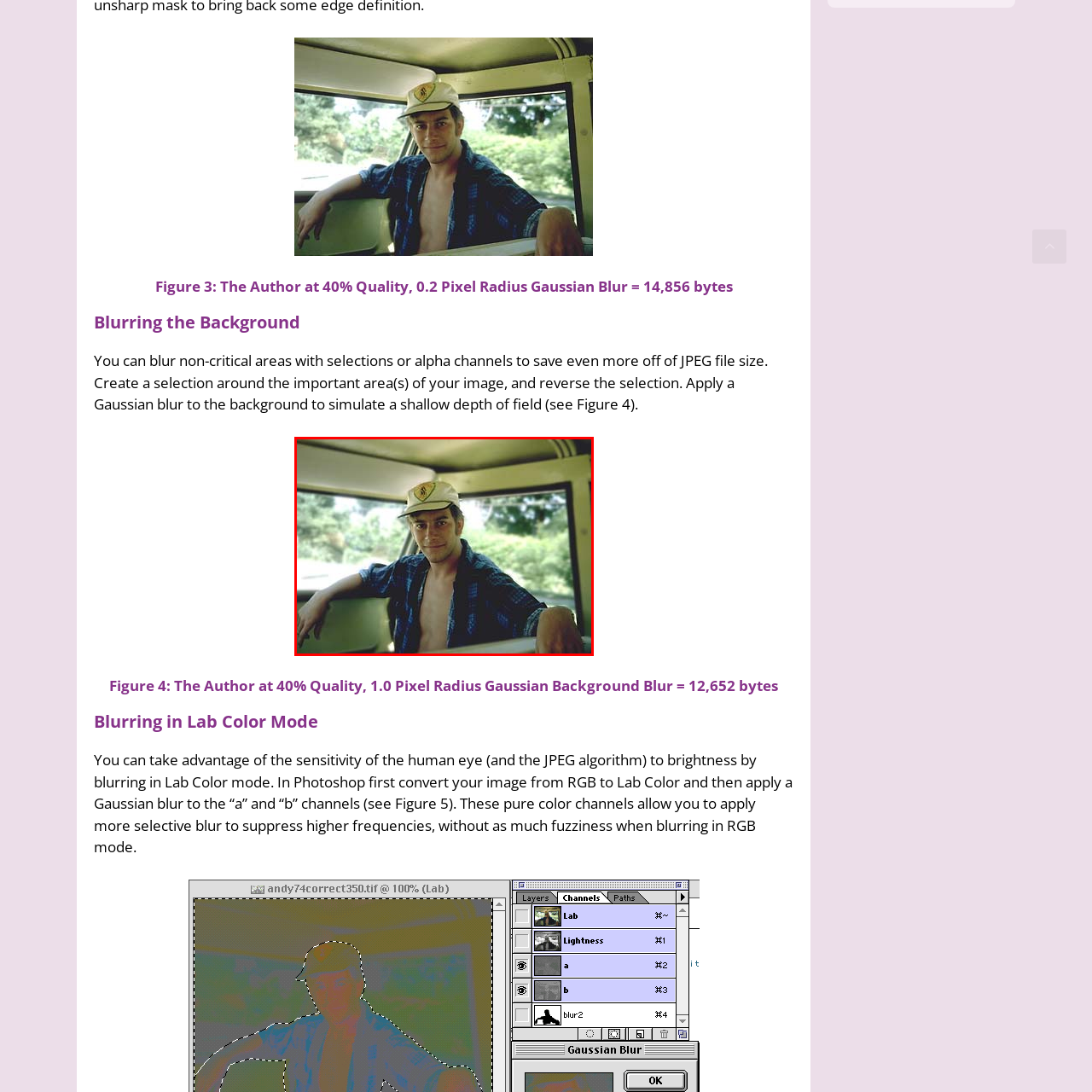What effect is used to enhance the focus on the subject?
Please look at the image marked with a red bounding box and provide a one-word or short-phrase answer based on what you see.

Gaussian blur